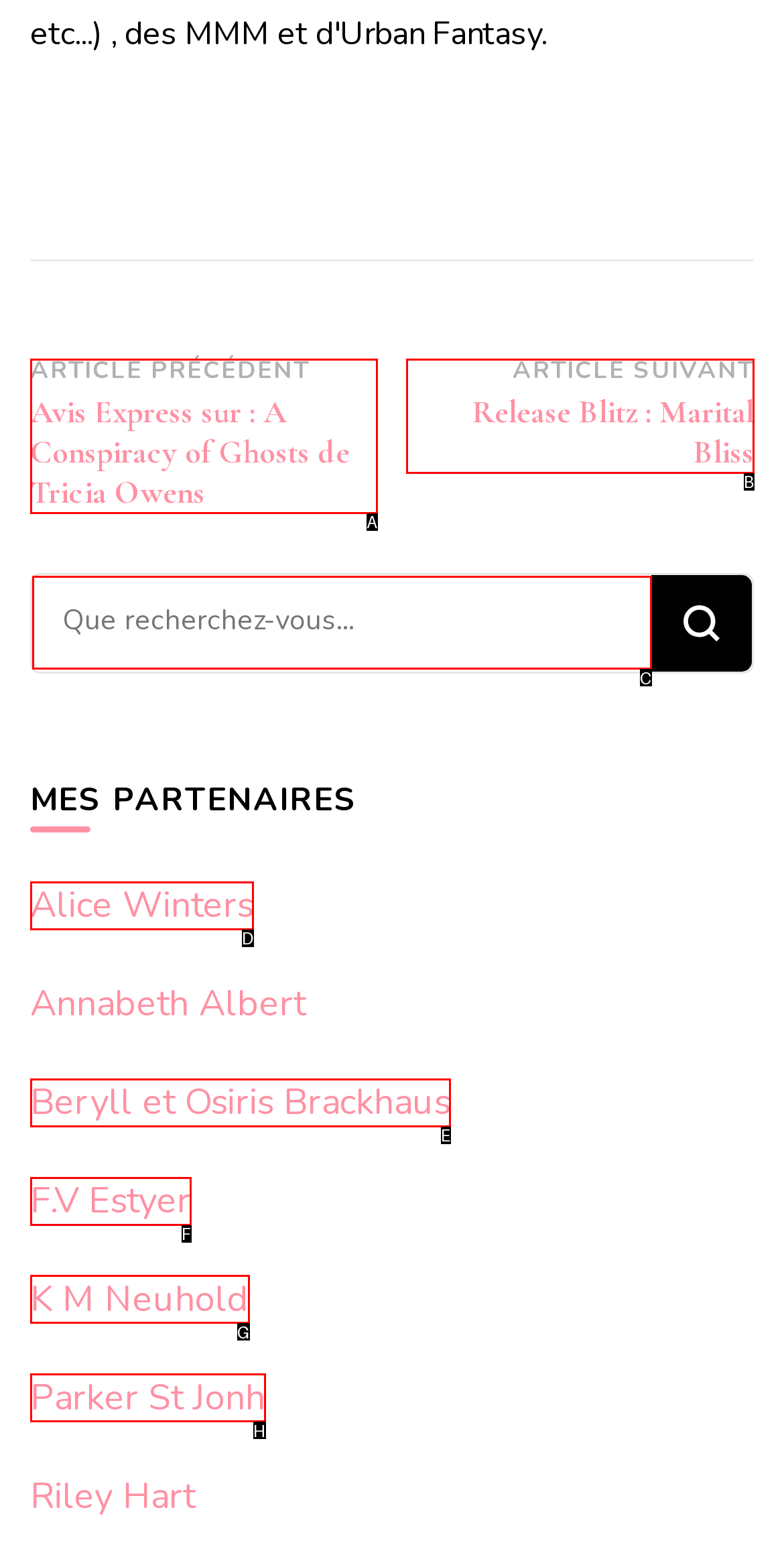From the options provided, determine which HTML element best fits the description: Beryll et Osiris Brackhaus. Answer with the correct letter.

E